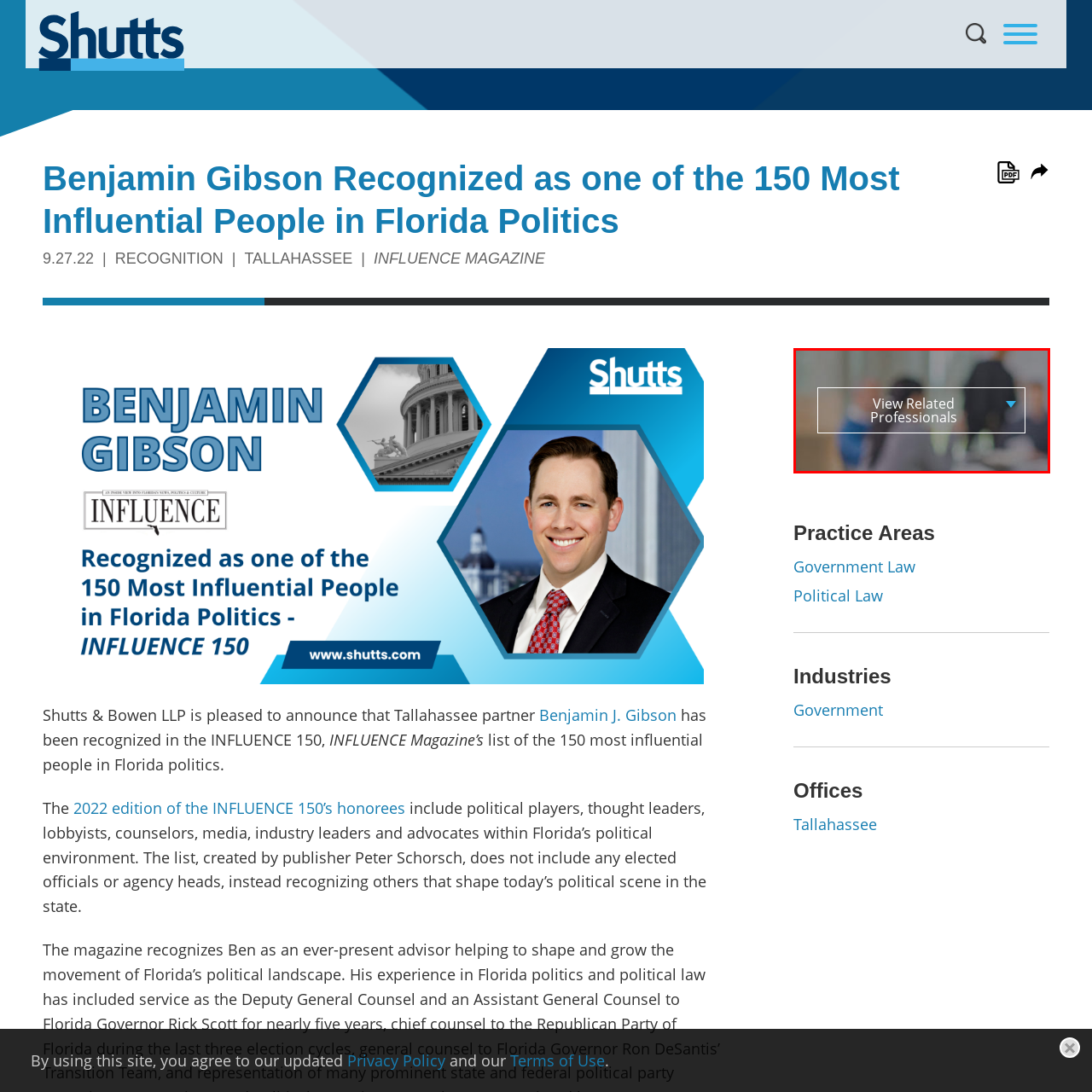What is the webpage's theme about?
Examine the image inside the red bounding box and give an in-depth answer to the question, using the visual evidence provided.

The webpage's theme is about highlighting Benjamin Gibson's recognition among influential figures in Florida politics, particularly by Shutts & Bowen LLP, which is evident from the context and the button's functionality.